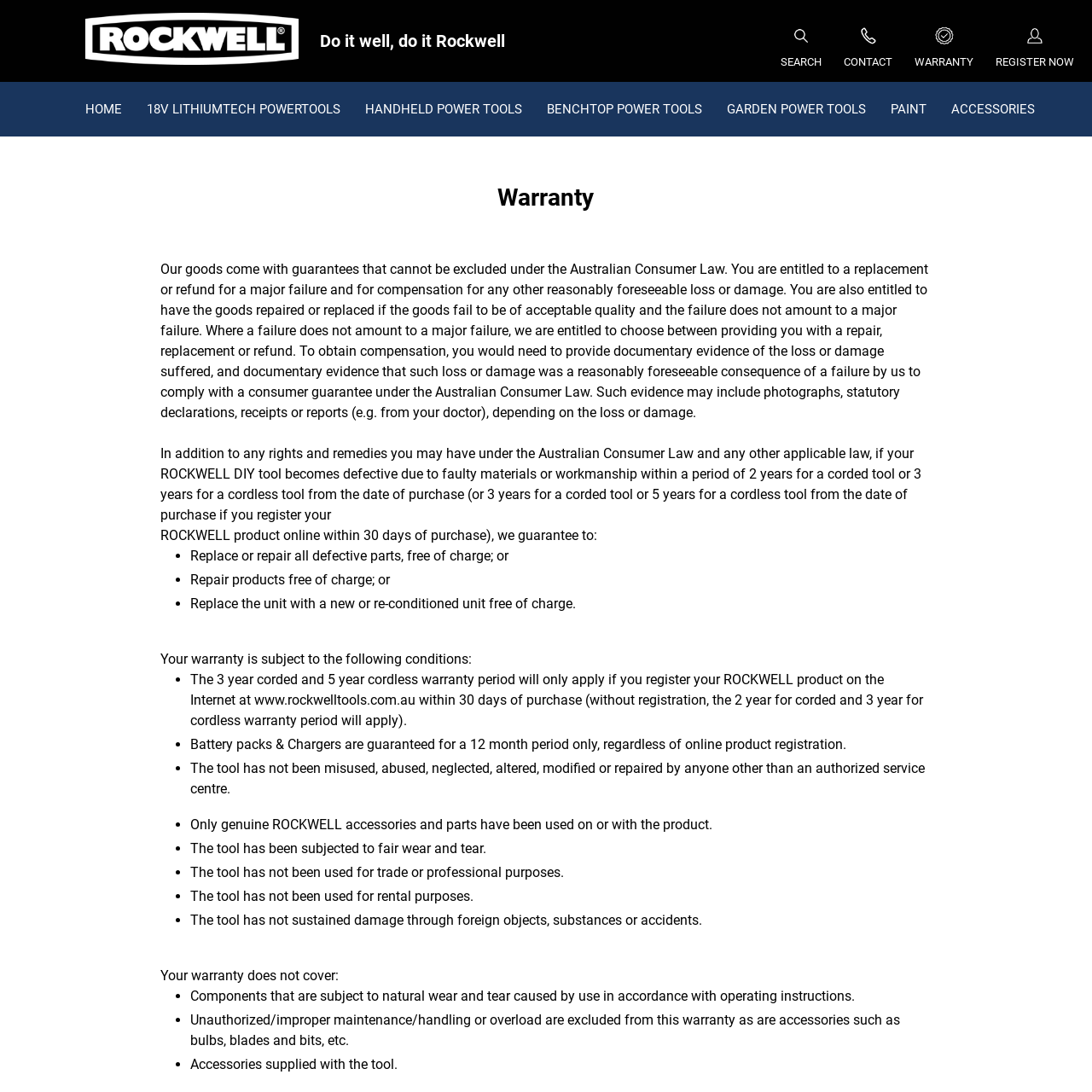Describe all significant elements and features of the webpage.

The webpage is about the warranty policy of Rockwelltools, an Australian company. At the top, there is a navigation bar with links to different sections of the website, including "HOME", "18V LITHIUMTECH POWERTOOLS", "HANDHELD POWER TOOLS", and others. Below the navigation bar, there is a logo of Rockwelltools and a tagline "Do it well, do it Rockwell". 

On the left side of the page, there are links to "SEARCH", "CONTACT", "WARRANTY", and "REGISTER NOW", each accompanied by a small icon. 

The main content of the page is divided into two sections. The first section explains the consumer guarantees under the Australian Consumer Law, stating that customers are entitled to a replacement or refund for a major failure and compensation for any other reasonably foreseeable loss or damage. 

The second section outlines the warranty policy of Rockwelltools, which guarantees to replace or repair defective parts, repair products free of charge, or replace the unit with a new or re-conditioned unit free of charge. The warranty is subject to certain conditions, including registration of the product online within 30 days of purchase, proper use and maintenance of the tool, and exclusion of certain components and accessories from the warranty. 

Throughout the page, there are several bullet points and numbered lists that break down the warranty policy into specific details, making it easier to read and understand.